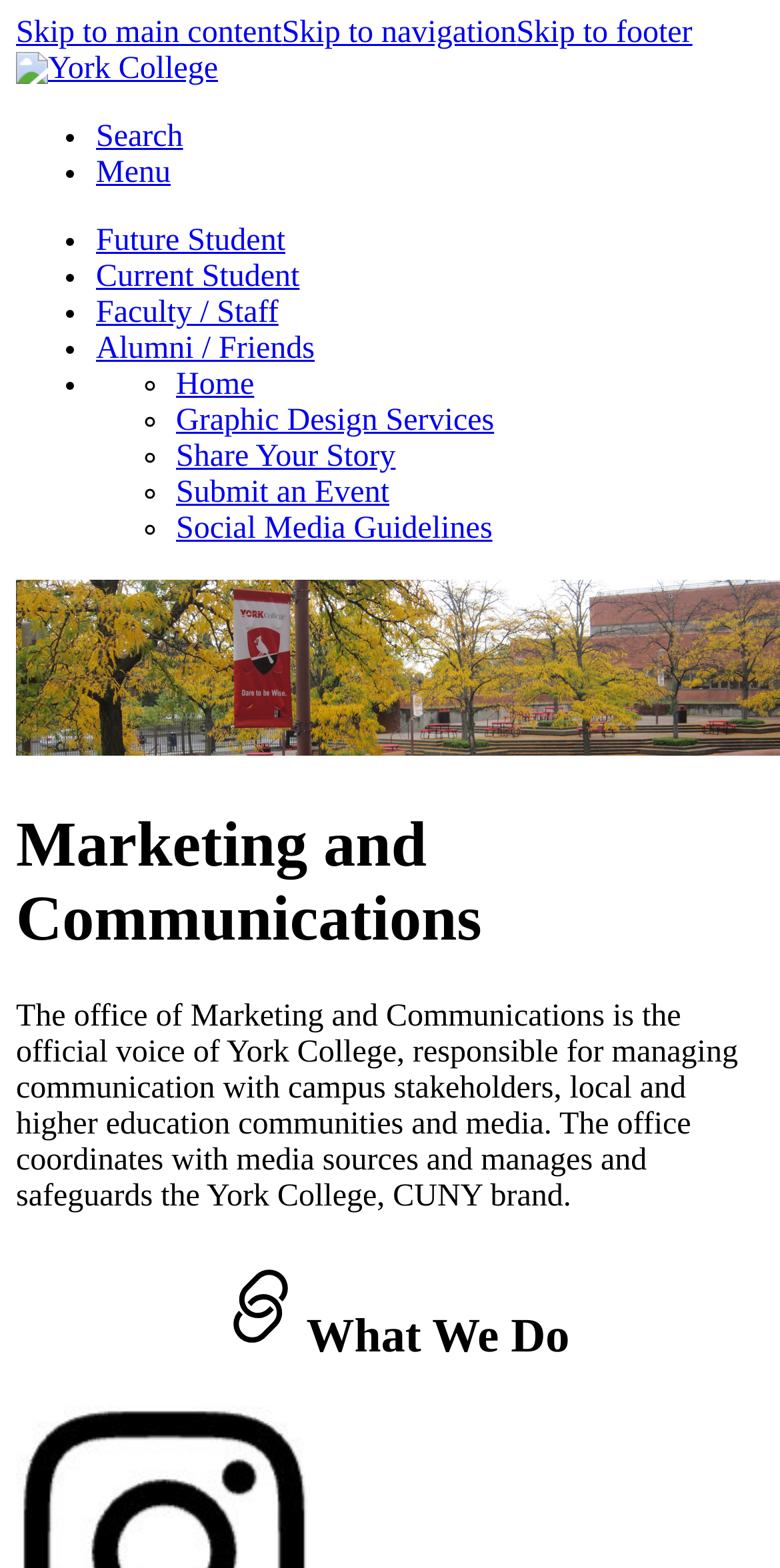What is the role of the Marketing and Communications office?
From the image, provide a succinct answer in one word or a short phrase.

Managing communication with campus stakeholders